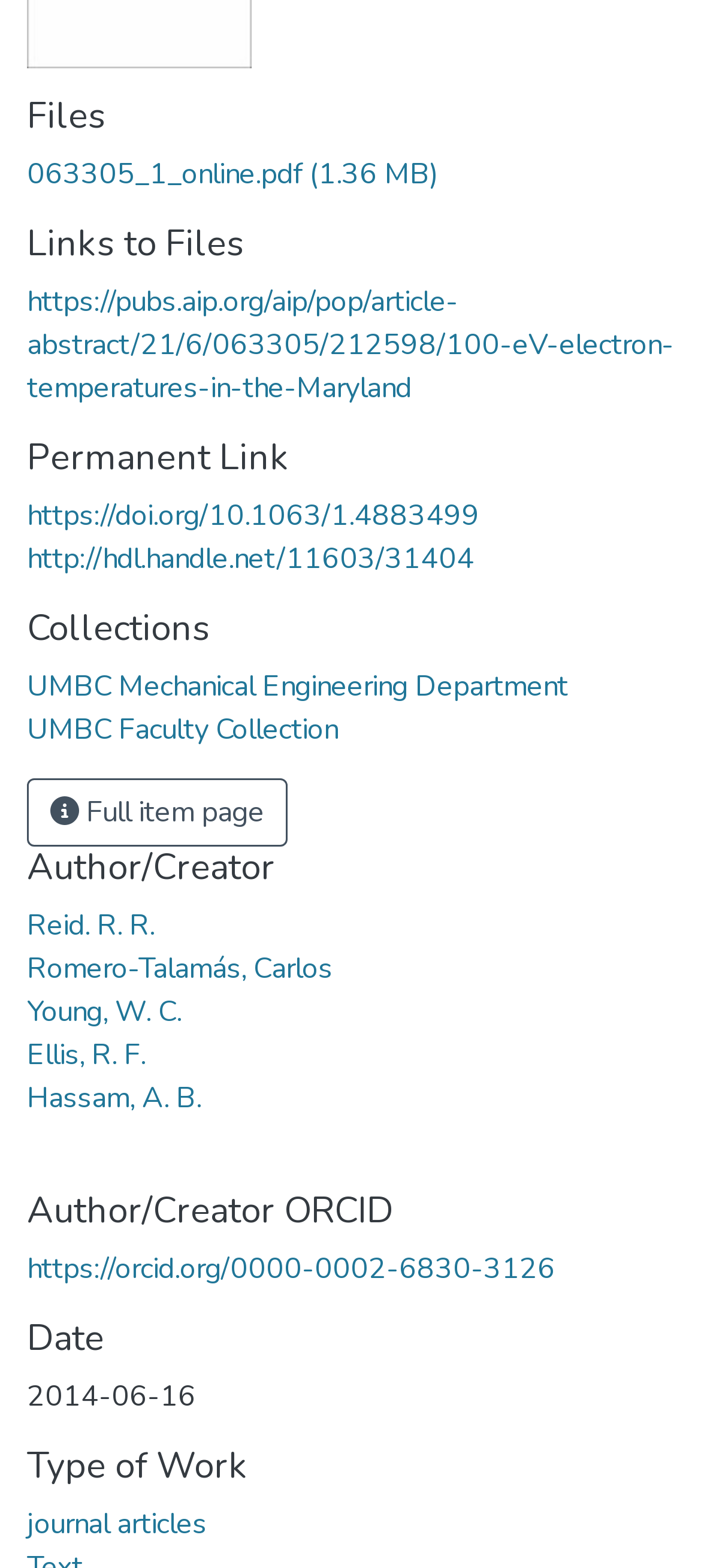Specify the bounding box coordinates of the element's region that should be clicked to achieve the following instruction: "download the file 063305_1_online.pdf". The bounding box coordinates consist of four float numbers between 0 and 1, in the format [left, top, right, bottom].

[0.038, 0.099, 0.626, 0.124]